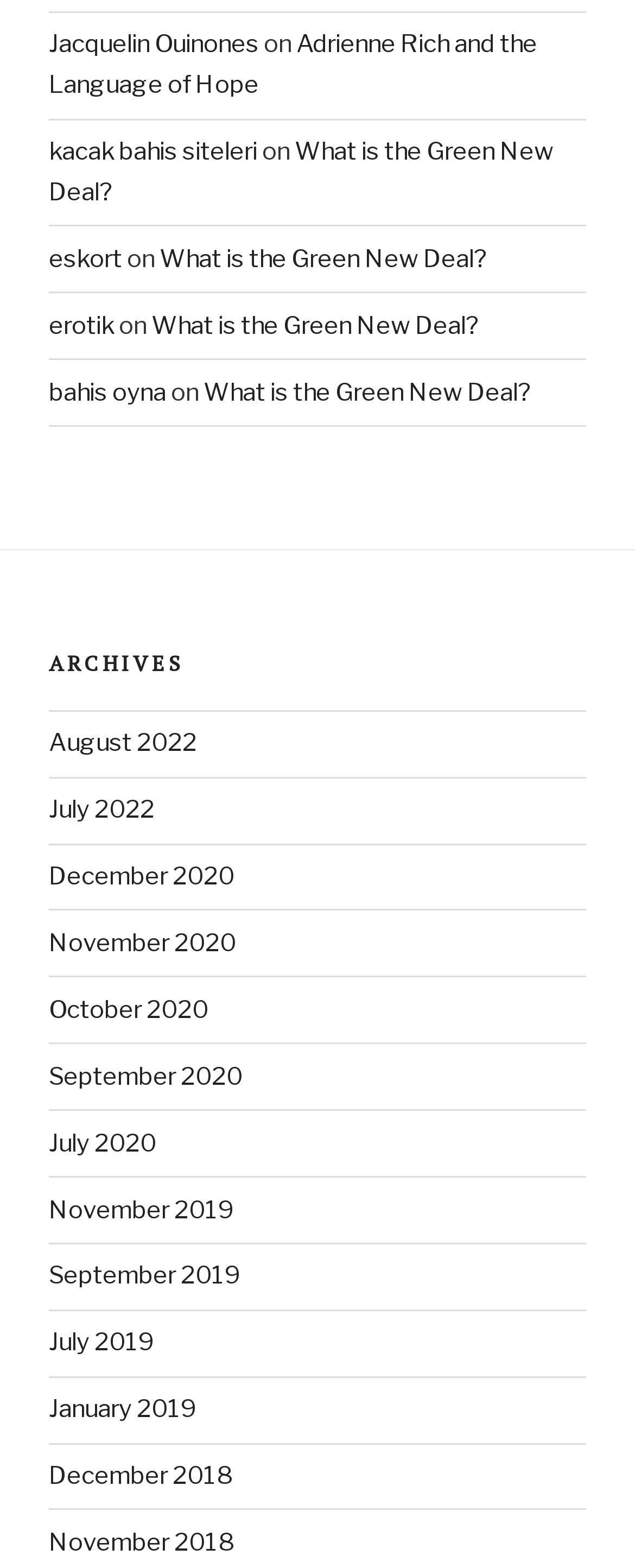Specify the bounding box coordinates of the area to click in order to follow the given instruction: "Go to August 2022 archives."

[0.077, 0.465, 0.31, 0.483]